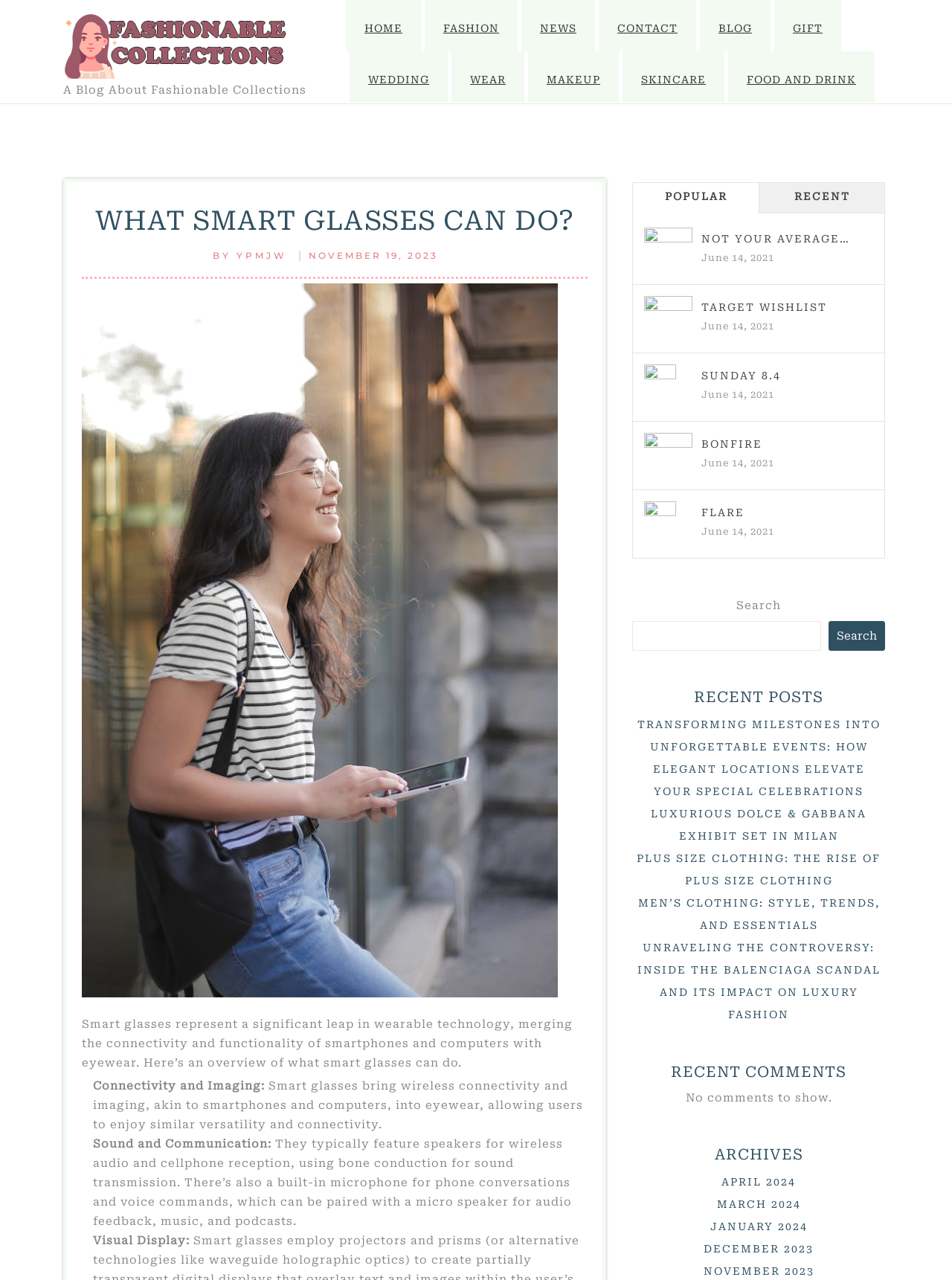Bounding box coordinates must be specified in the format (top-left x, top-left y, bottom-right x, bottom-right y). All values should be floating point numbers between 0 and 1. What are the bounding box coordinates of the UI element described as: Target Wishlist

[0.737, 0.235, 0.869, 0.244]